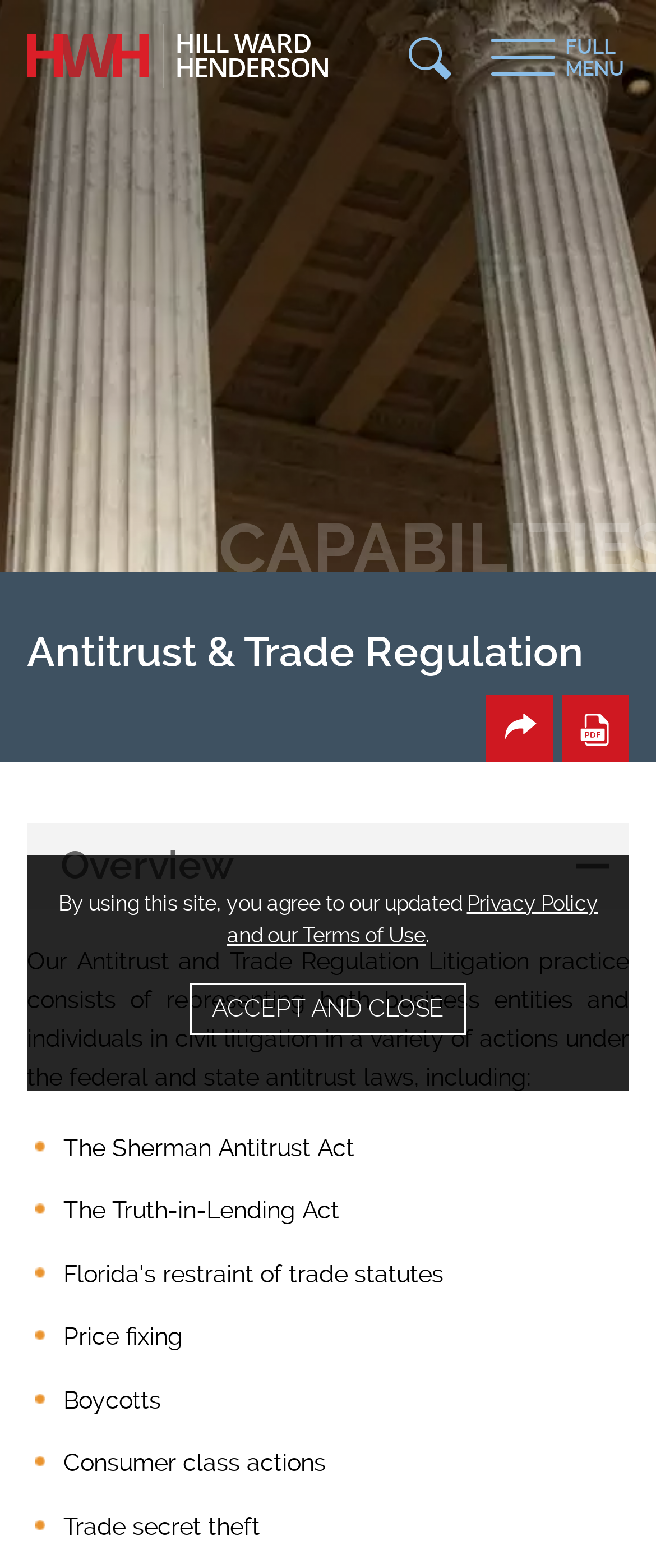From the webpage screenshot, predict the bounding box coordinates (top-left x, top-left y, bottom-right x, bottom-right y) for the UI element described here: Accept and Close

[0.291, 0.627, 0.709, 0.66]